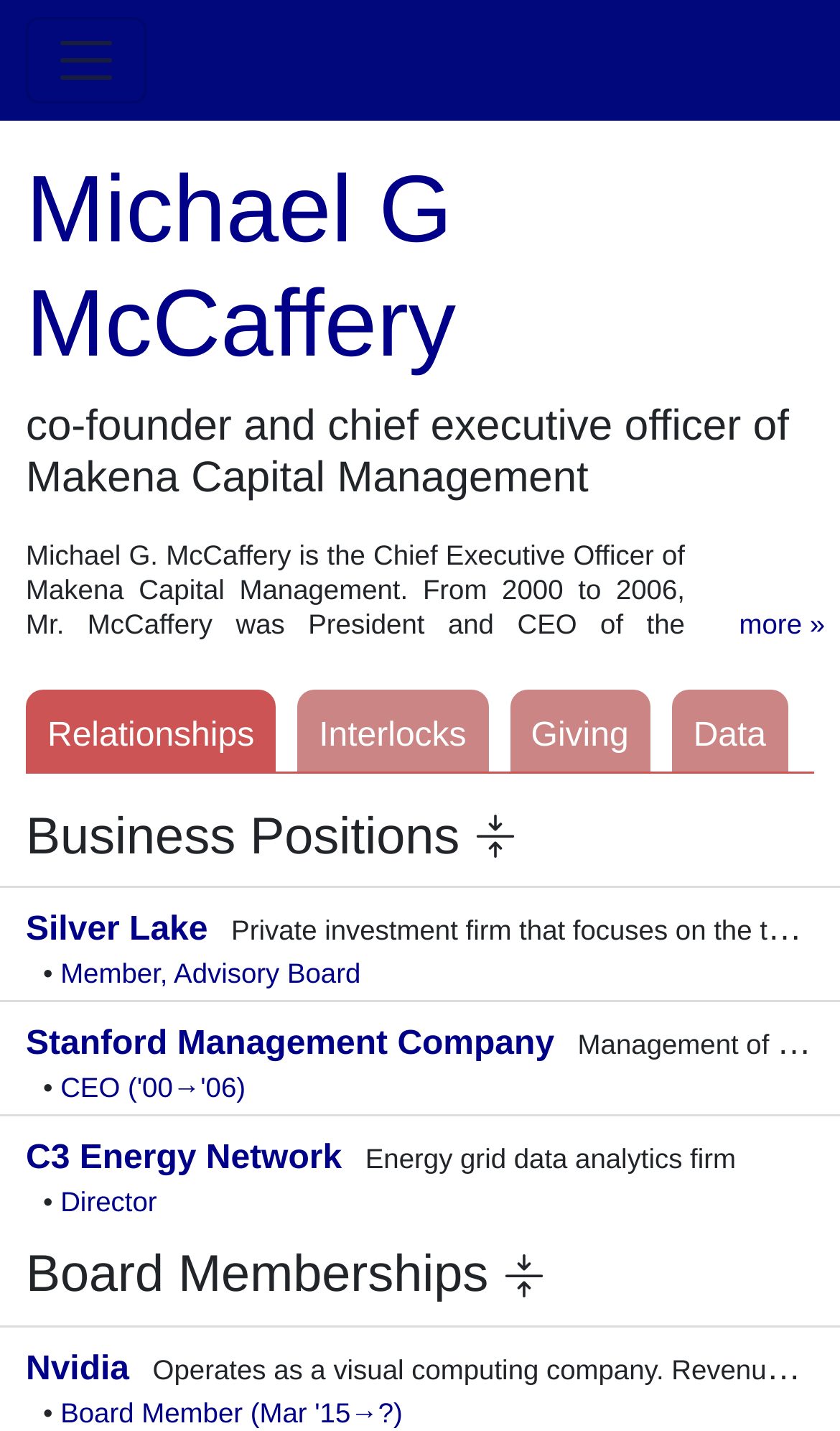Reply to the question below using a single word or brief phrase:
What is the name of the energy grid data analytics firm?

C3 Energy Network